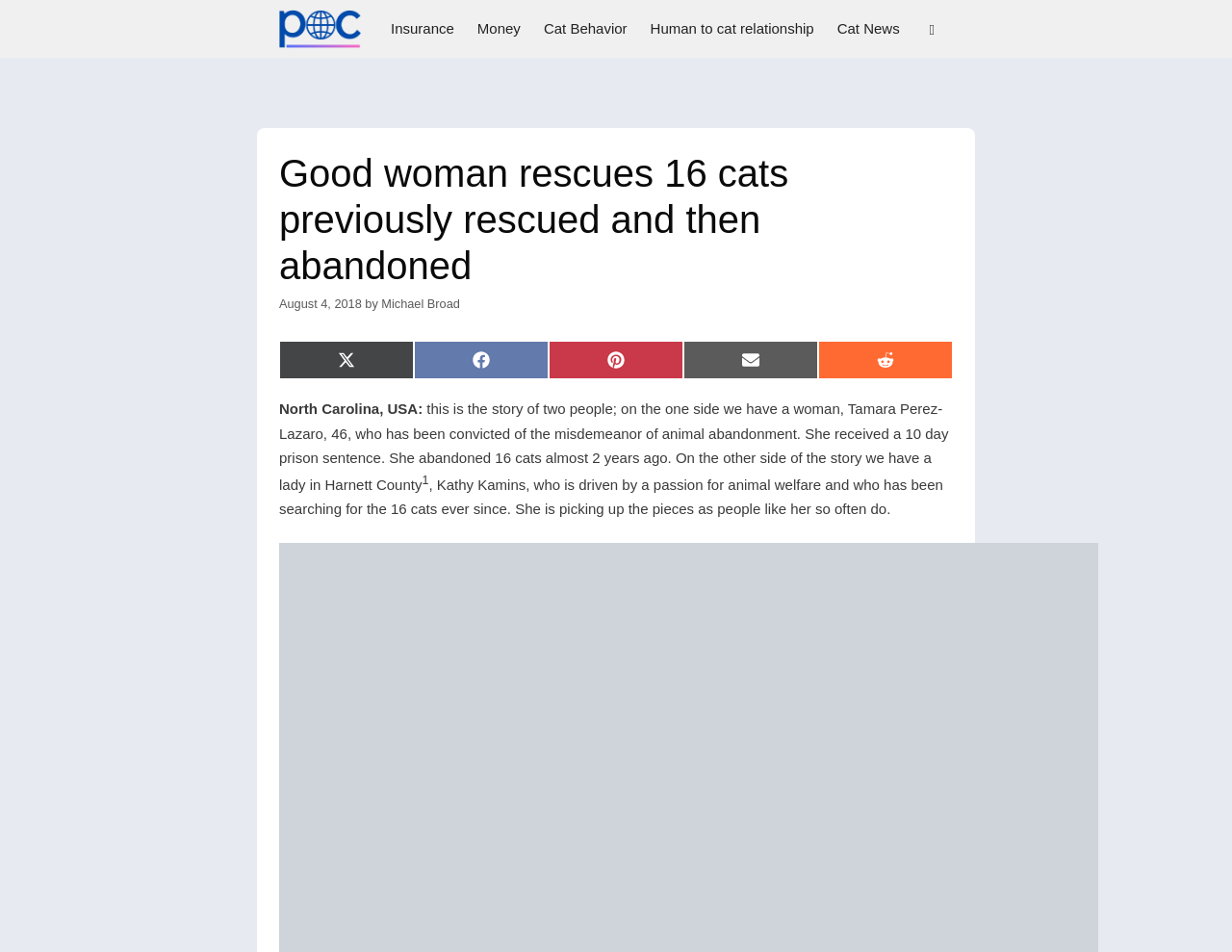Determine the bounding box coordinates of the section I need to click to execute the following instruction: "Click on the 'Share on Twitter' link". Provide the coordinates as four float numbers between 0 and 1, i.e., [left, top, right, bottom].

[0.227, 0.358, 0.336, 0.398]